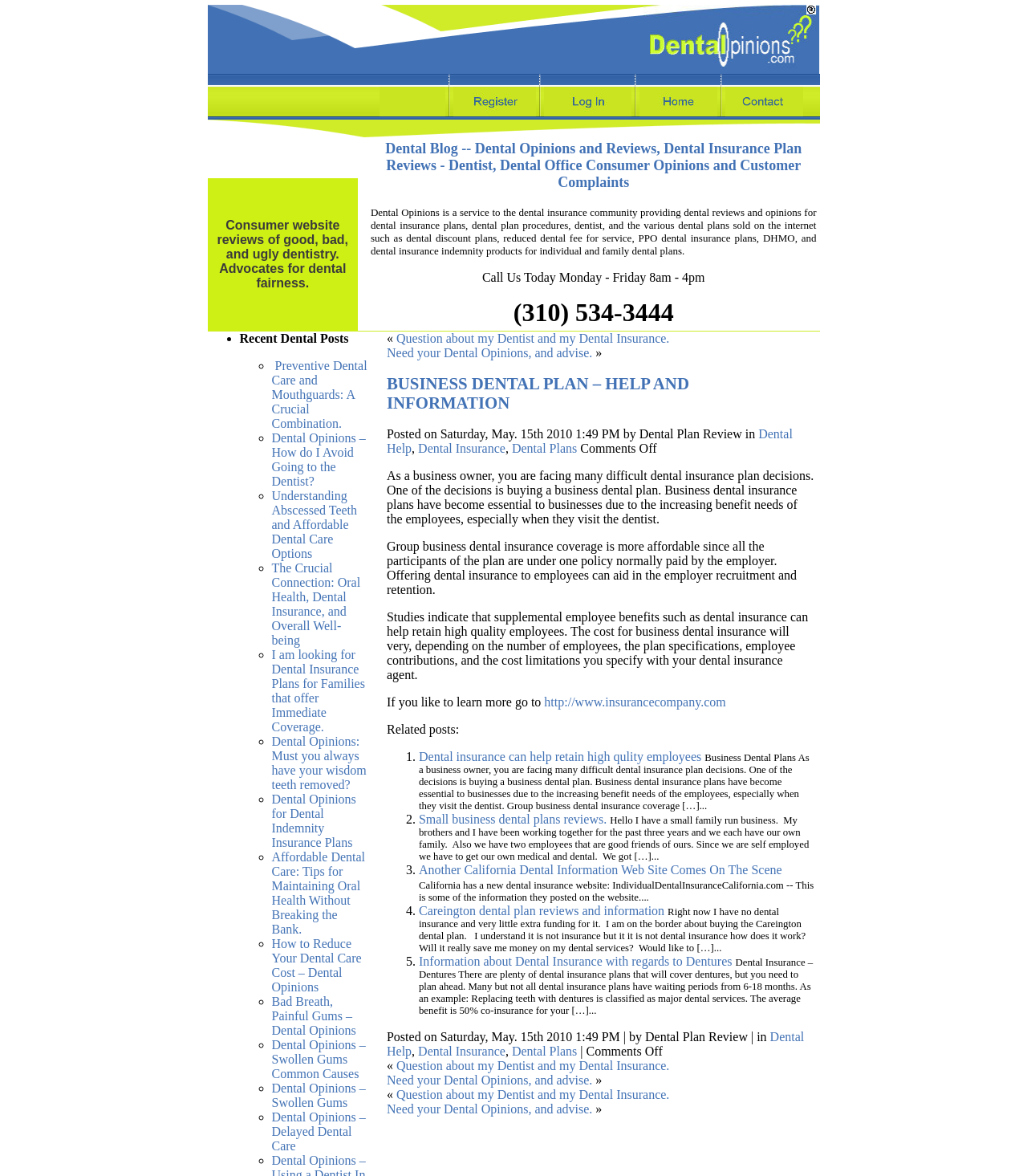Can you determine the bounding box coordinates of the area that needs to be clicked to fulfill the following instruction: "Click the 'Preventive Dental Care and Mouthguards: A Crucial Combination.' link"?

[0.264, 0.305, 0.357, 0.366]